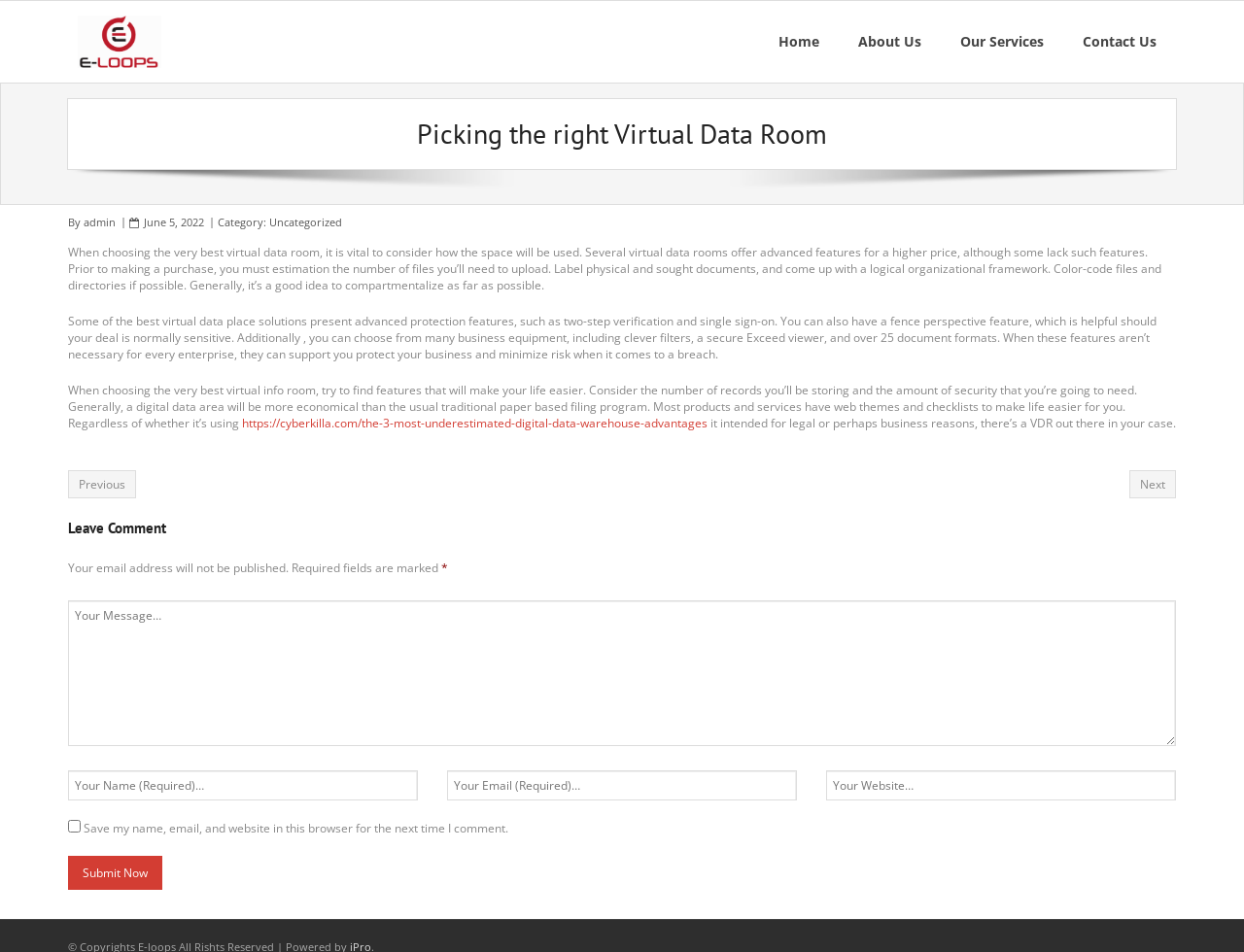What is the benefit of using a Virtual Data Room?
From the details in the image, answer the question comprehensively.

The article suggests that using a Virtual Data Room can be more cost-effective than traditional paper-based filing systems, making it a beneficial option for businesses and individuals.